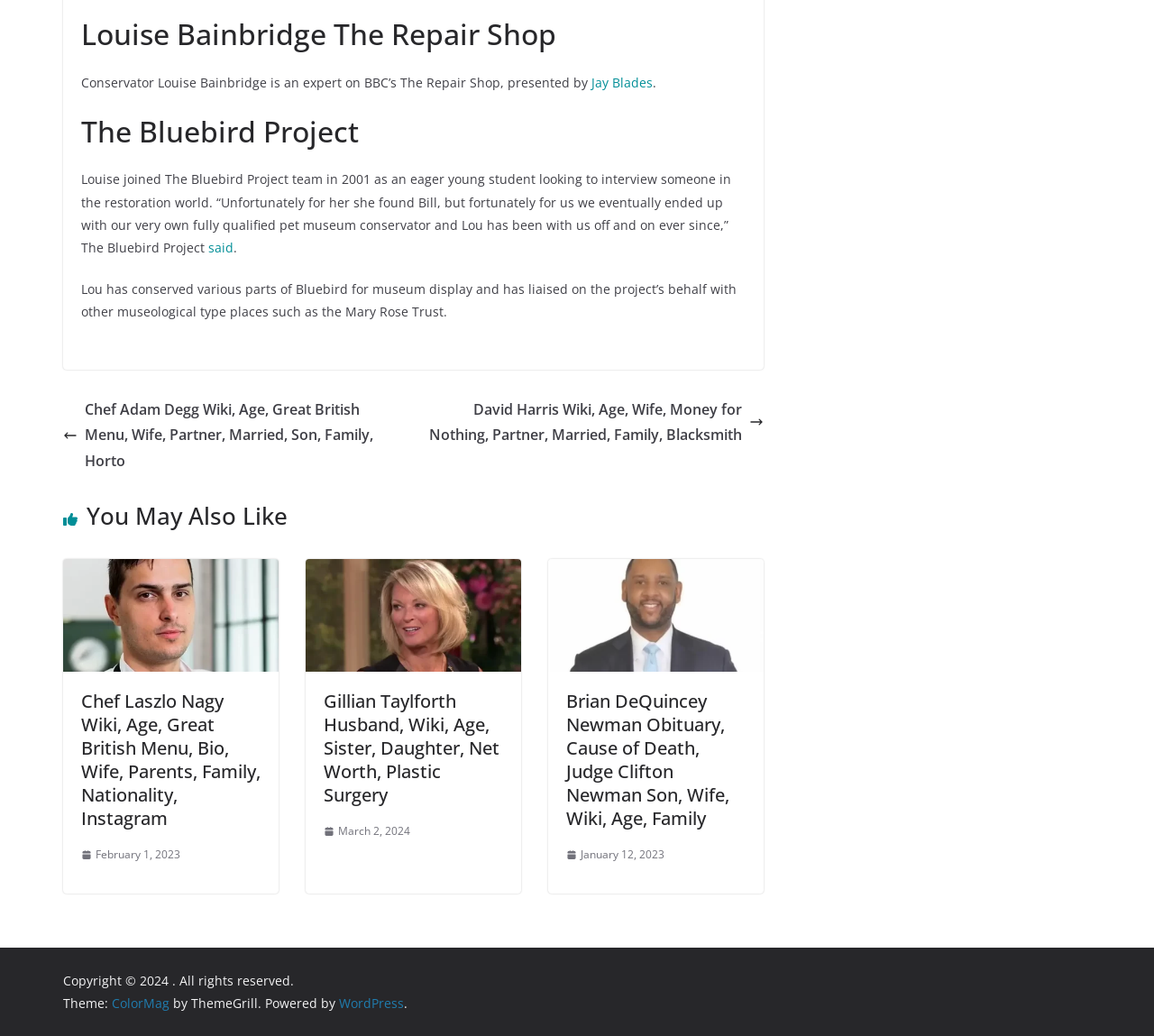Return the bounding box coordinates of the UI element that corresponds to this description: "Jay Blades". The coordinates must be given as four float numbers in the range of 0 and 1, [left, top, right, bottom].

[0.512, 0.071, 0.566, 0.088]